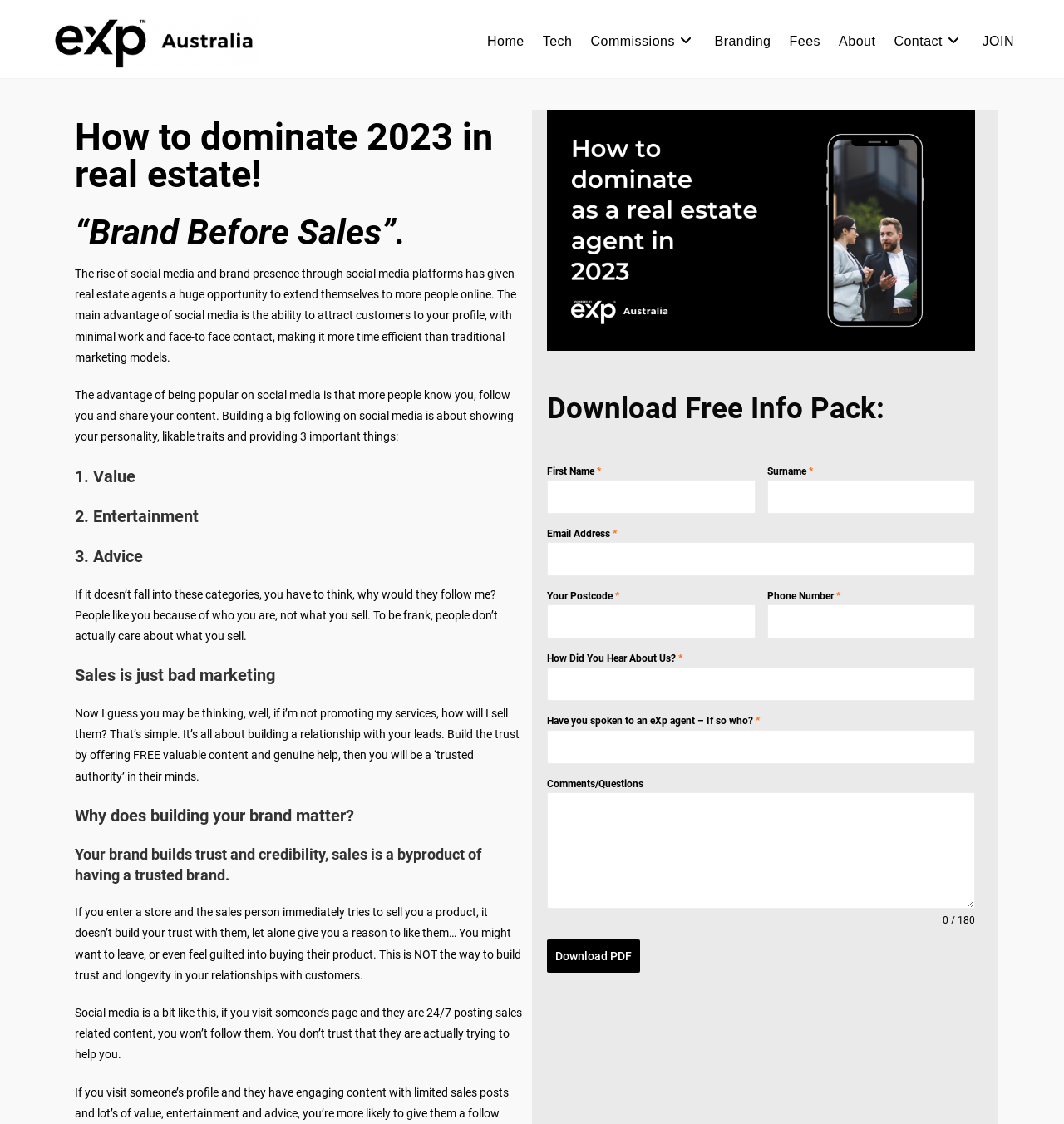Based on the image, provide a detailed response to the question:
What is the purpose of the form on the webpage?

The form on the webpage is used to collect user information such as first name, surname, email address, and phone number, in exchange for a free info pack related to real estate branding.